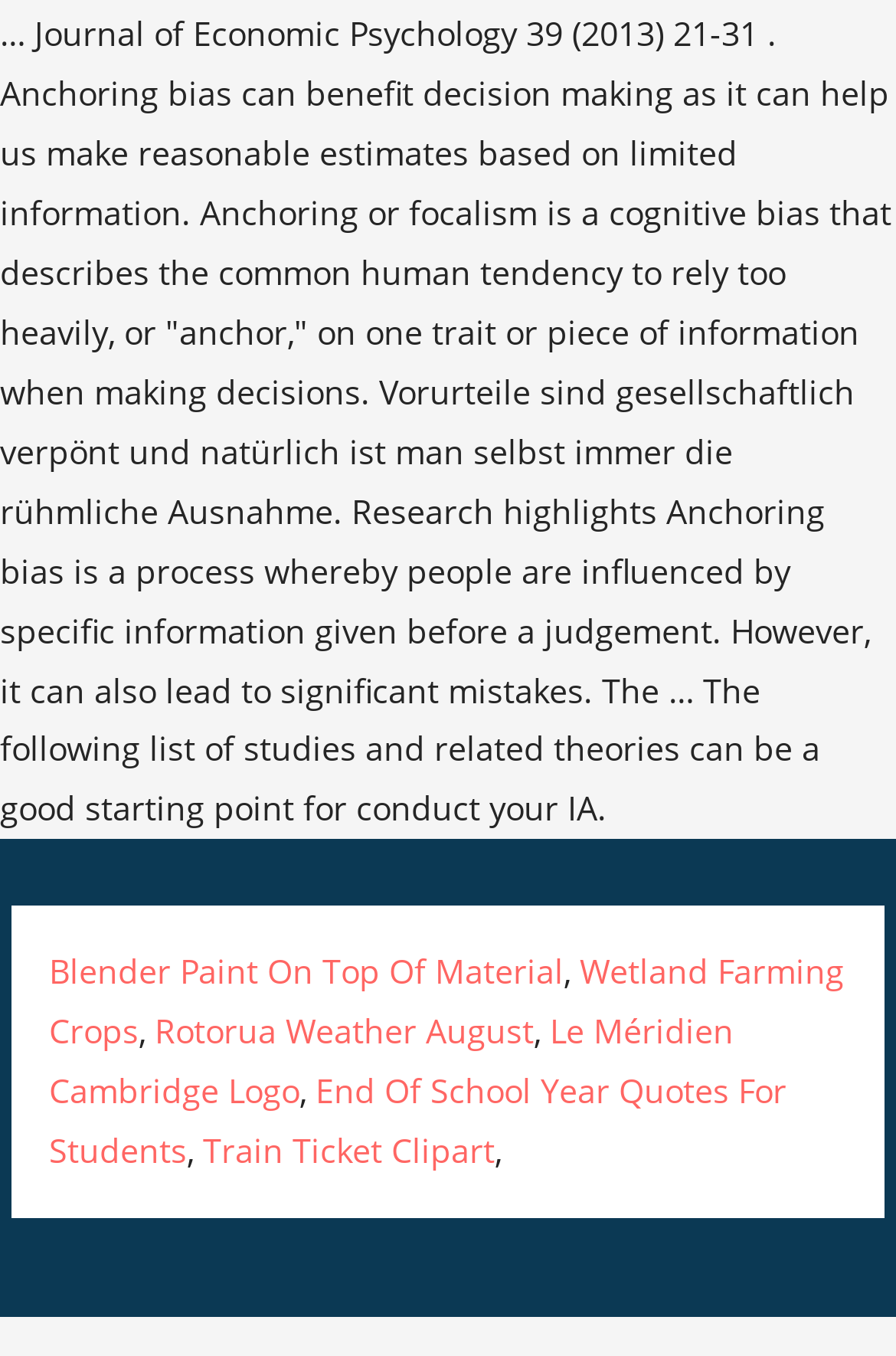Give a one-word or short phrase answer to this question: 
What is the text next to the link 'Wetland Farming Crops'?

,